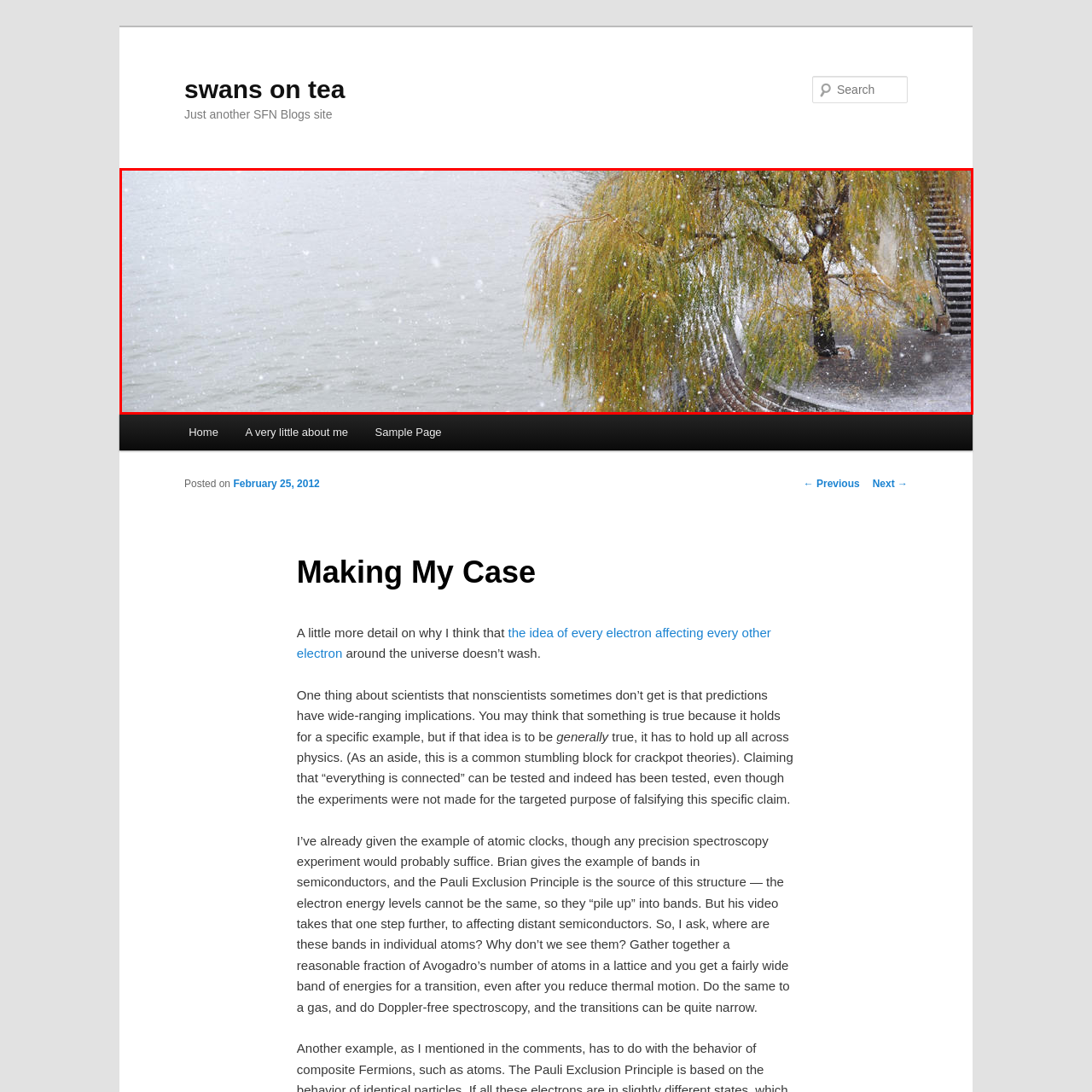Deliver a detailed account of the image that lies within the red box.

The image captures a serene winter scene along a riverbank, where soft, white snowflakes gently fall onto the water’s surface, creating a tranquil atmosphere. Prominently featured is a graceful willow tree, its delicate yellow leaves contrasting beautifully against the starkness of the snowy backdrop. Alongside the river, a winding staircase can be seen leading into the distance, inviting viewers to explore the peaceful surroundings. The overall composition conveys a sense of stillness and calmness, perfect for reflecting on the beauty of nature during the cold season.